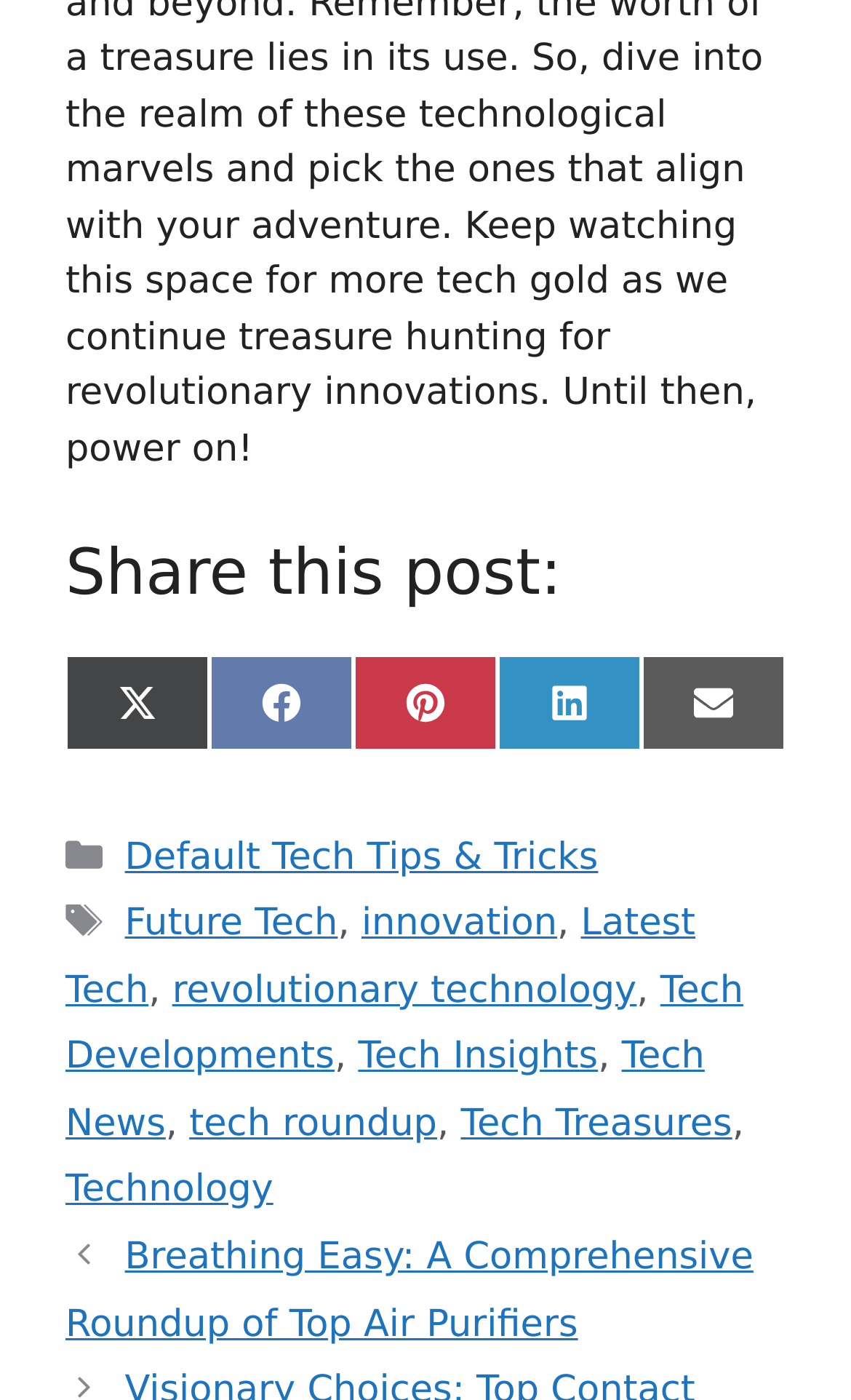Locate the bounding box coordinates of the region to be clicked to comply with the following instruction: "Read the article 'Breathing Easy: A Comprehensive Roundup of Top Air Purifiers'". The coordinates must be four float numbers between 0 and 1, in the form [left, top, right, bottom].

[0.077, 0.883, 0.885, 0.962]